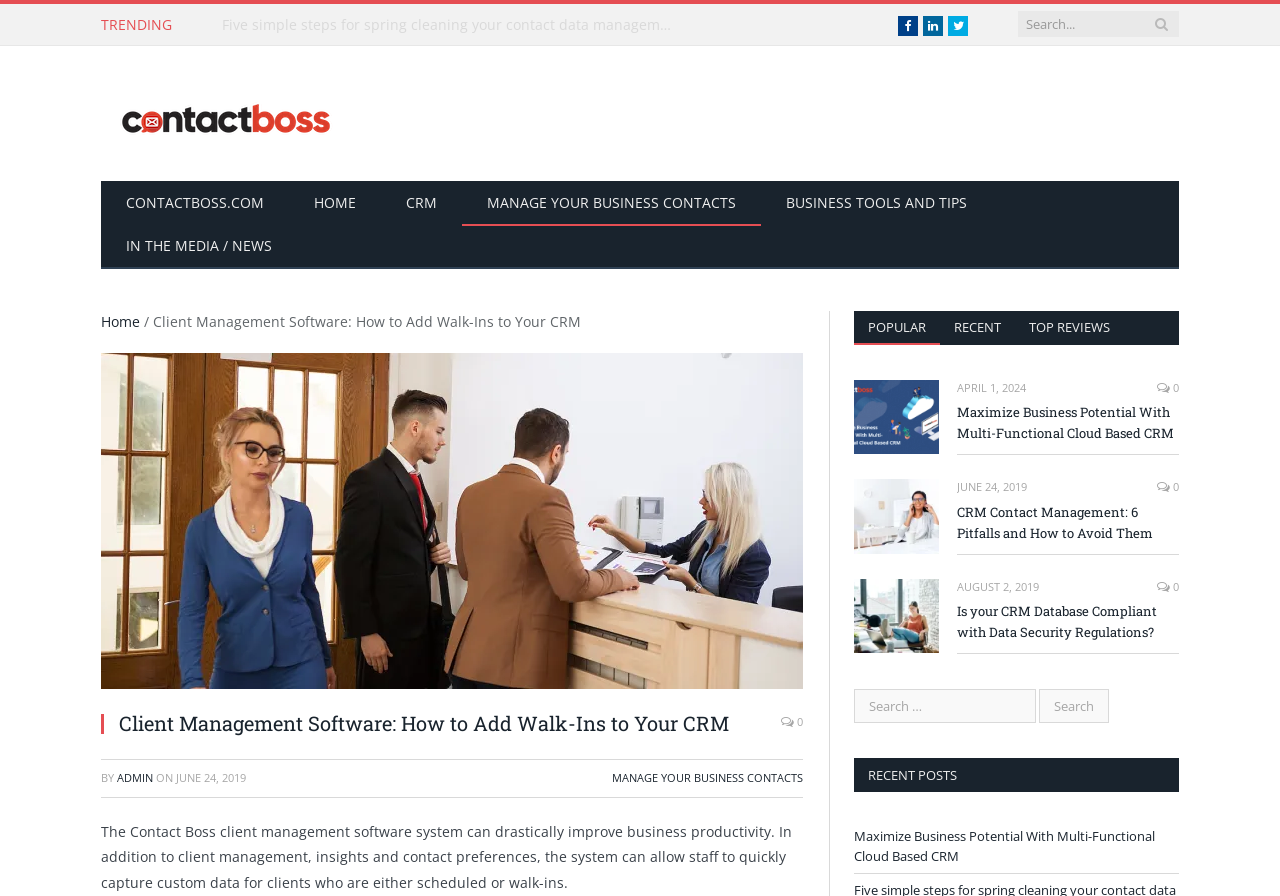Provide your answer in one word or a succinct phrase for the question: 
What is the name of the client management software?

Contactboss